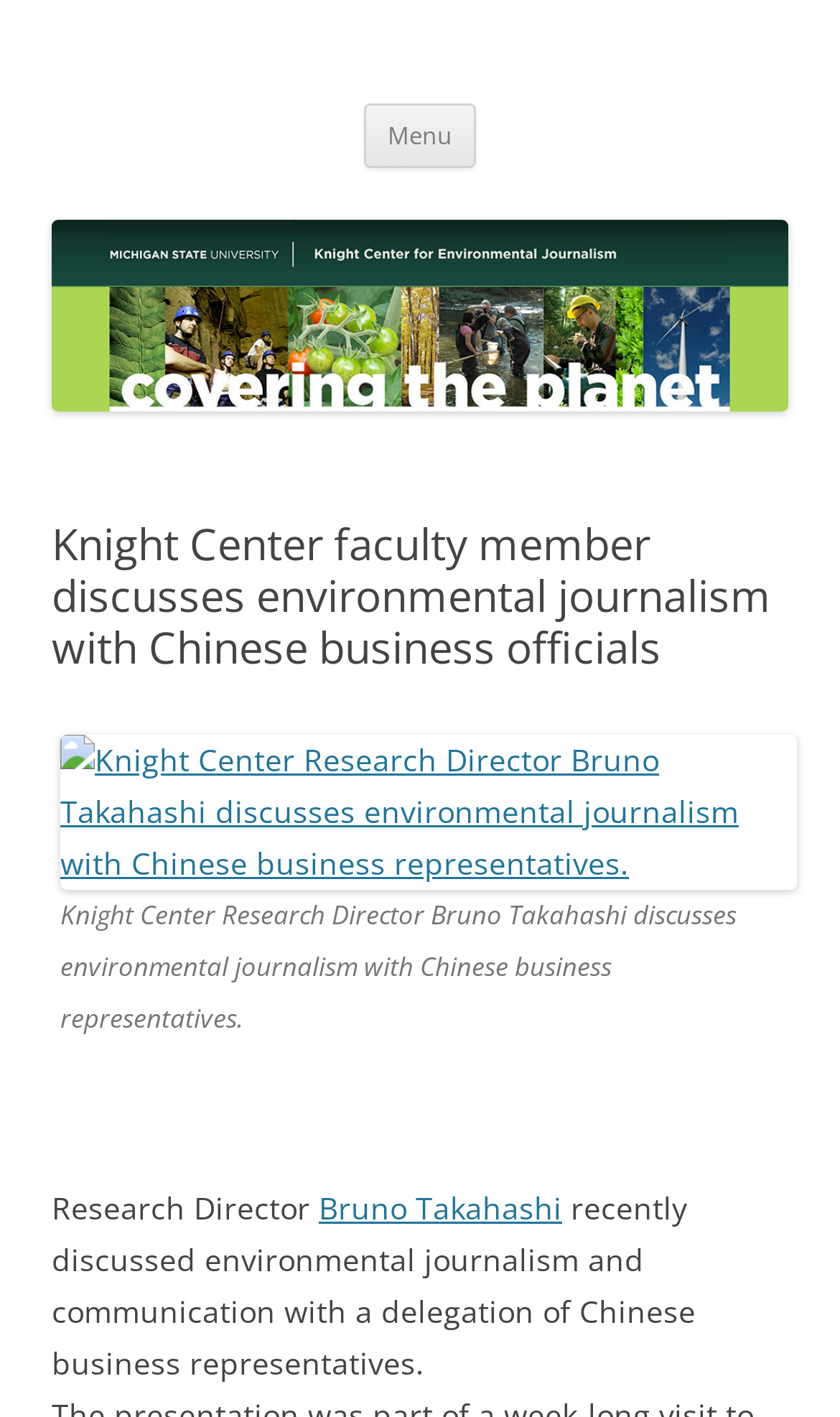What is the affiliation of the Knight Center for Environmental Journalism?
From the image, respond using a single word or phrase.

Michigan State University School of Journalism